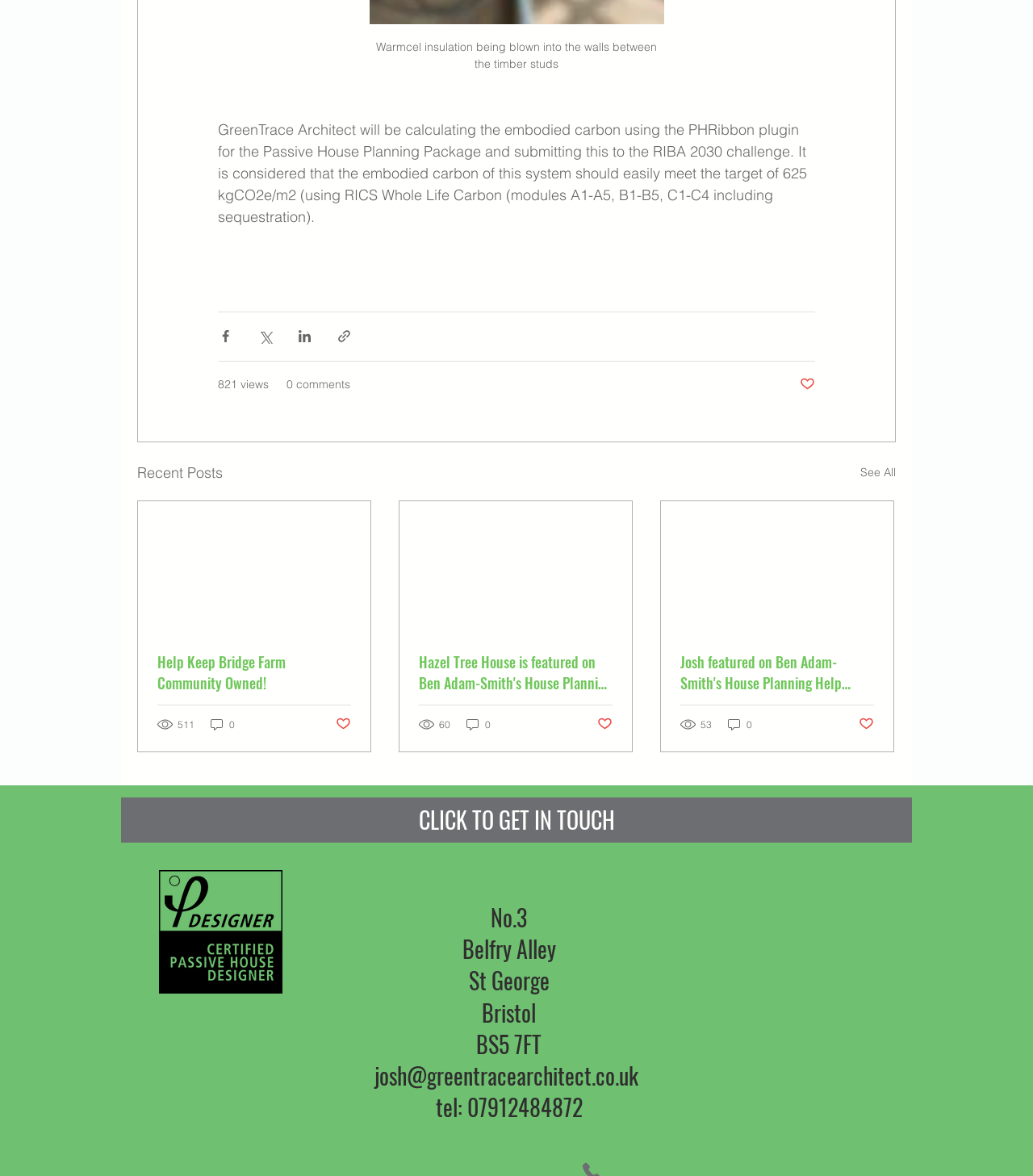What is the name of the architect?
Please answer the question with as much detail and depth as you can.

I inferred this answer by looking at the contact information section at the bottom of the webpage, where it says 'josh@greentracearchitect.co.uk' and 'tel: 07912484872'. This suggests that Josh is the architect and the owner of the website.